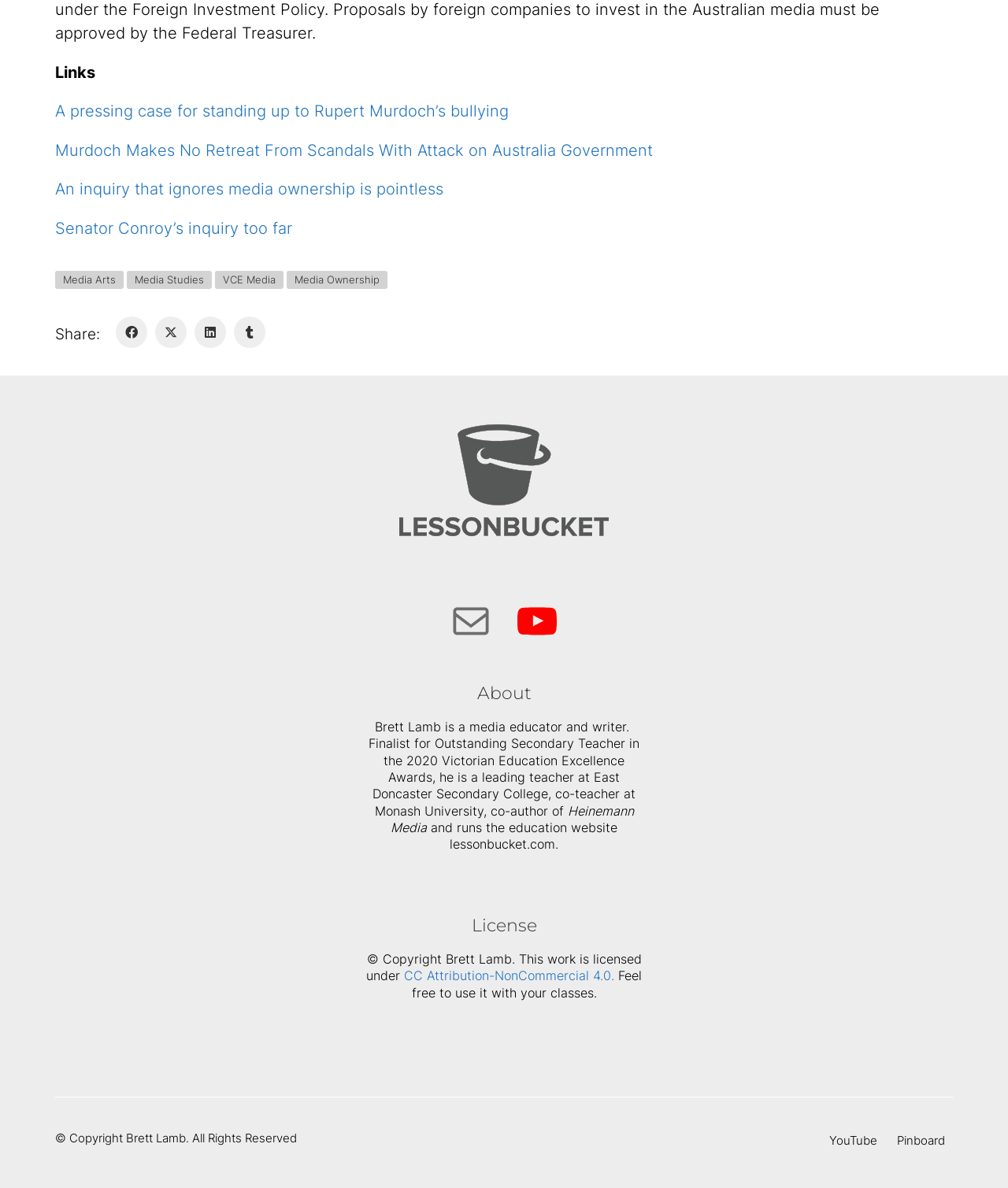What is the name of the education website?
Please use the image to deliver a detailed and complete answer.

The StaticText element with the text 'and runs the education website lessonbucket.com.' indicates that the author runs an education website called lessonbucket.com.